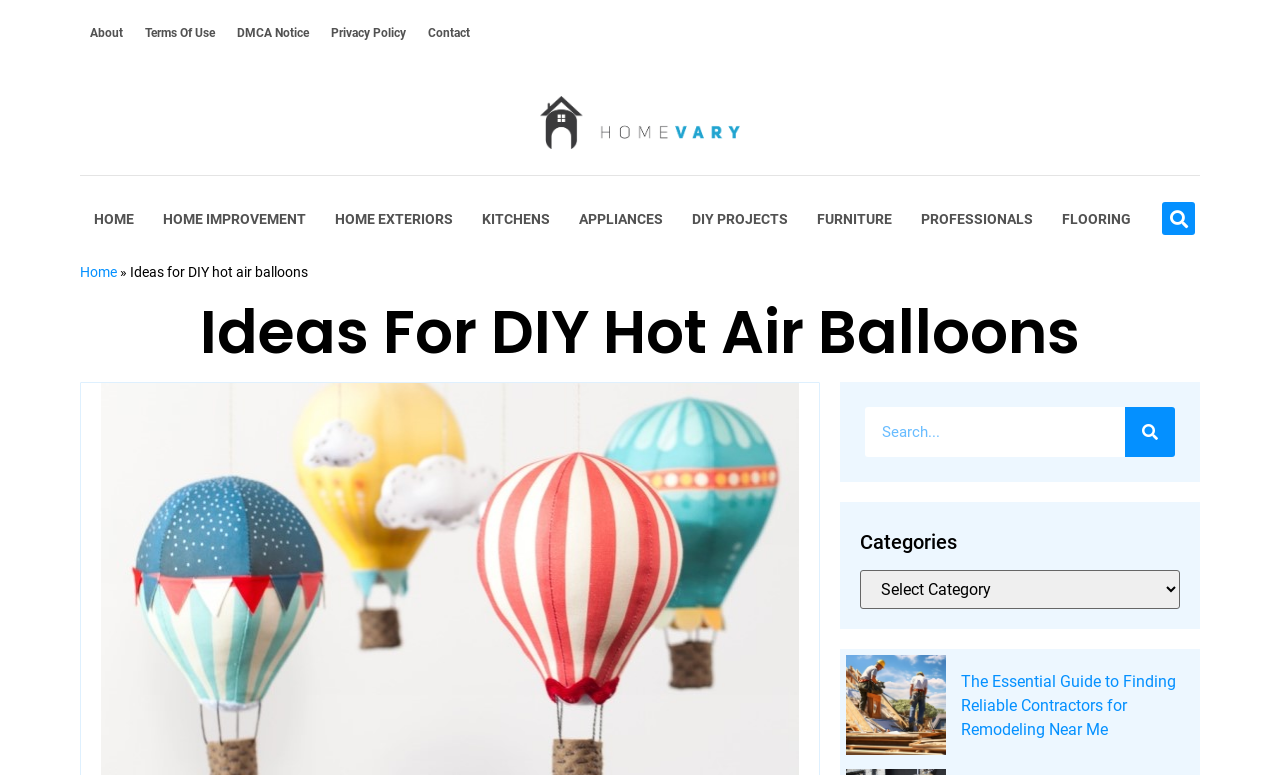Locate the bounding box of the UI element defined by this description: "Flooring". The coordinates should be given as four float numbers between 0 and 1, formatted as [left, top, right, bottom].

[0.819, 0.253, 0.894, 0.312]